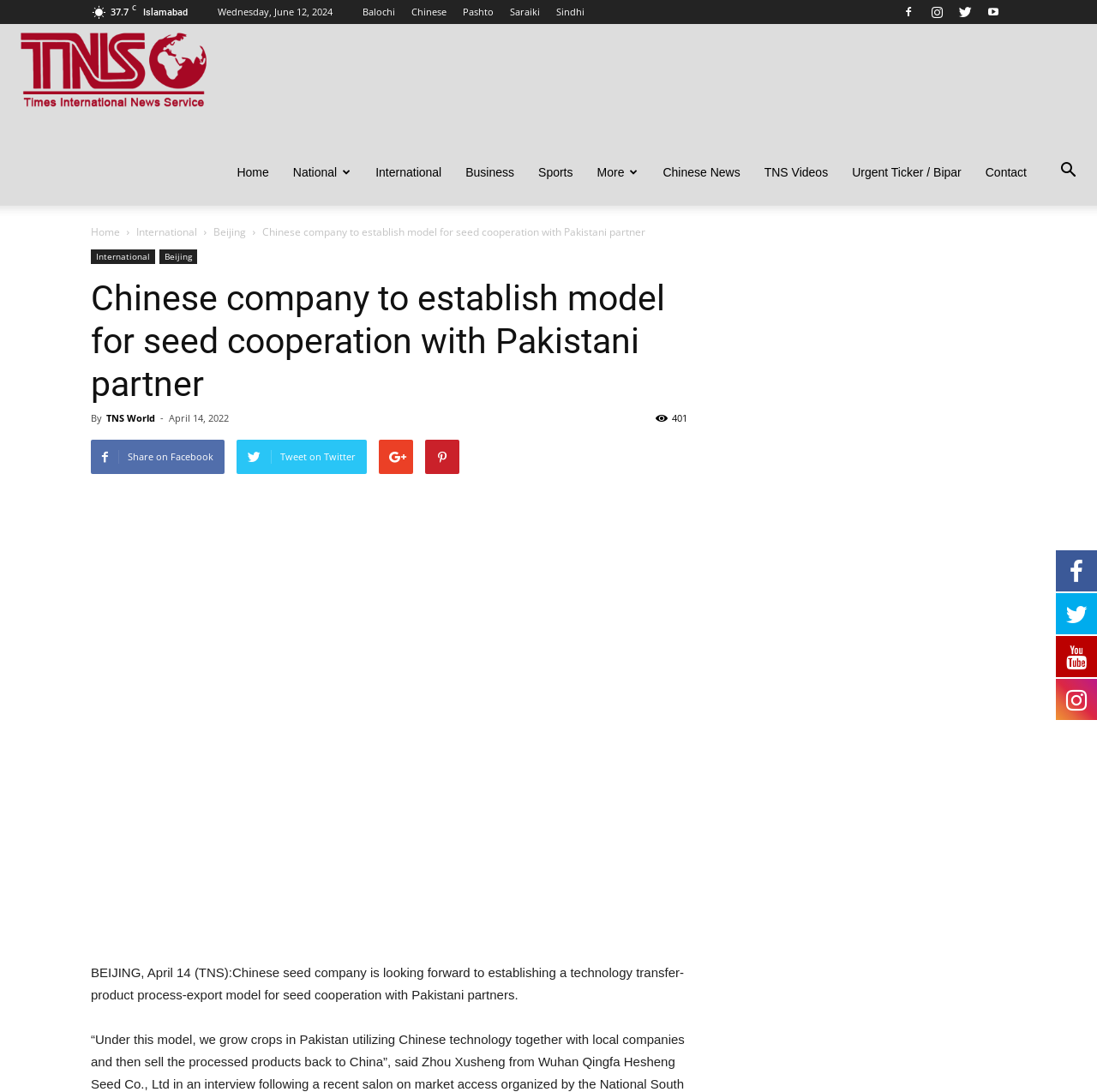Please identify the bounding box coordinates of the area that needs to be clicked to fulfill the following instruction: "Click on the Home link."

[0.205, 0.127, 0.256, 0.188]